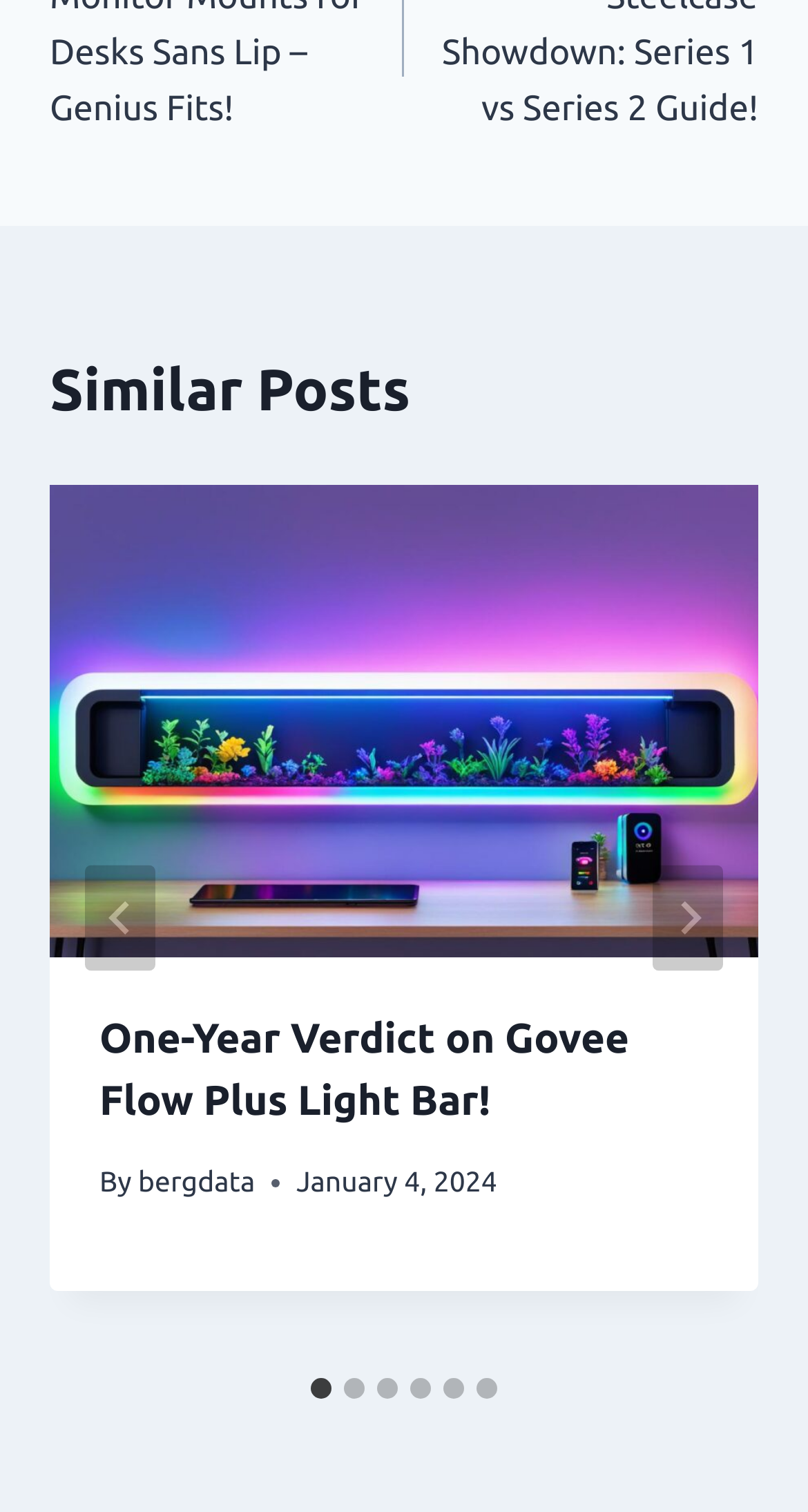Specify the bounding box coordinates for the region that must be clicked to perform the given instruction: "View post details".

[0.062, 0.321, 0.938, 0.634]